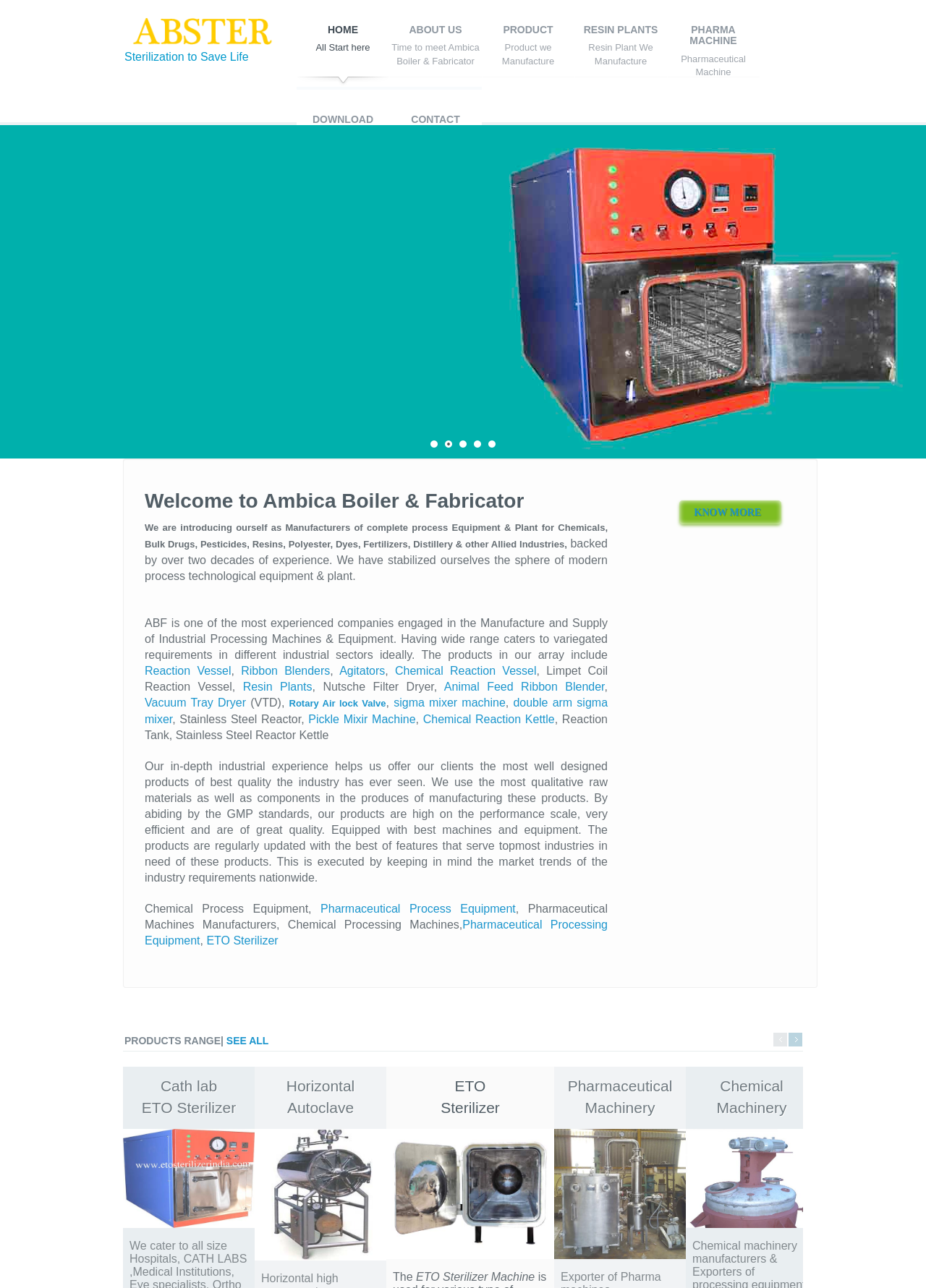Explain the features and main sections of the webpage comprehensively.

This webpage is about Ambica Boiler & Fabricator, a manufacturer of process equipment and plants for various industries. At the top, there is a logo and a link to the company's name, "ETO Sterilizer Manufacturer". Below it, there is a heading "Sterilization to Save Life". 

On the left side, there are two prominent links, "DOWNLOAD" and "CONTACT", which are likely for downloading resources and contacting the company, respectively. 

The main content of the webpage is divided into two sections. The first section describes the company's introduction, mission, and products. There is a heading "Welcome to Ambica Boiler & Fabricator" followed by a brief introduction to the company. The company manufactures complete process equipment and plants for various industries, including chemicals, bulk drugs, and pesticides. 

Below the introduction, there are several links to different products, including reaction vessels, ribbon blenders, agitators, and more. These links are arranged horizontally, with commas separating them. 

The second section showcases the company's products range, with headings and images of different products, including Cath lab ETO Sterilizer, Horizontal Autoclave, ETO Sterilizer, Pharmaceutical Machinery, and Chemical Machinery. Each product has a heading and an image below it, arranged vertically. 

At the bottom of the webpage, there is a heading "PRODUCTS RANGE | SEE ALL" with a link to "SEE ALL" on the right side.